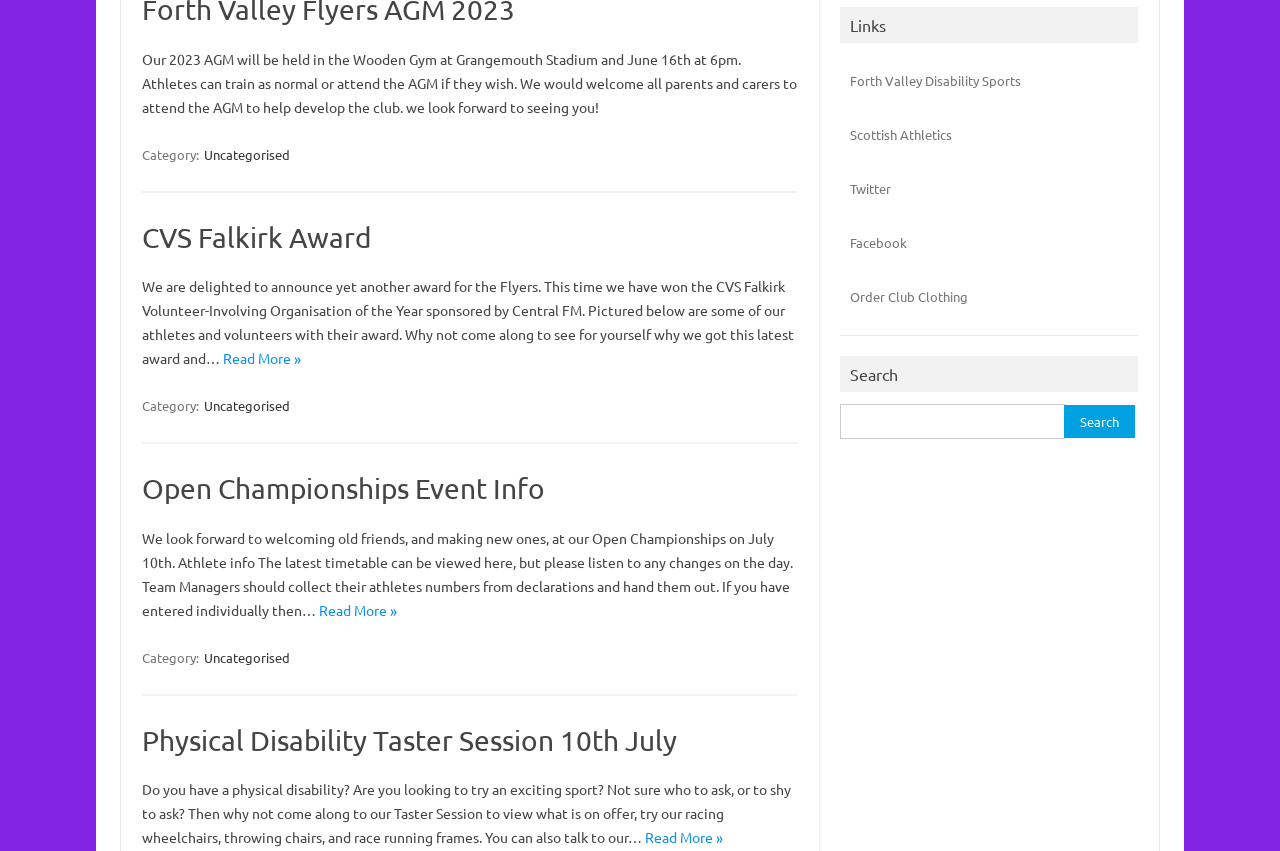Please provide the bounding box coordinates in the format (top-left x, top-left y, bottom-right x, bottom-right y). Remember, all values are floating point numbers between 0 and 1. What is the bounding box coordinate of the region described as: Order Club Clothing

[0.664, 0.338, 0.757, 0.358]